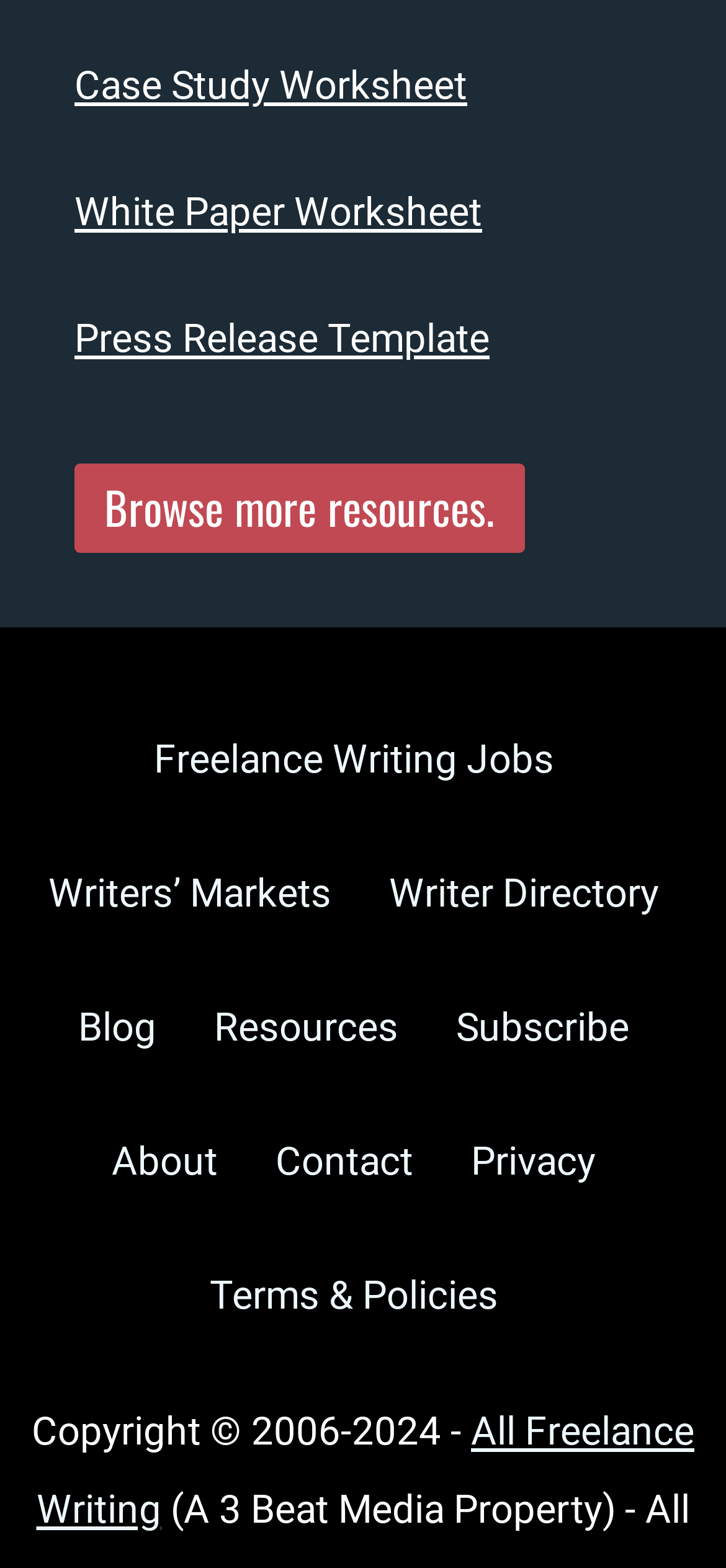Please mark the bounding box coordinates of the area that should be clicked to carry out the instruction: "Subscribe to the newsletter".

[0.628, 0.641, 0.867, 0.669]